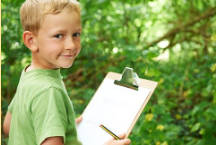Provide an in-depth description of the image.

The image features a young boy smiling while holding a clipboard, set against a lush green background filled with foliage. He is dressed in a bright green shirt, and his cheerful expression suggests curiosity and enthusiasm, perhaps as he engages in an outdoor educational activity or survey. This visual could symbolize the importance of hands-on learning and observation in early childhood education, reflecting the aims of resources such as the Illinois Early Learning Project, which promotes evidence-based information for parents, caregivers, and educators in nurturing young children's development. The clipboard indicates that he might be involved in collecting information or conducting observations, reinforcing the theme of engaging children in their surroundings.